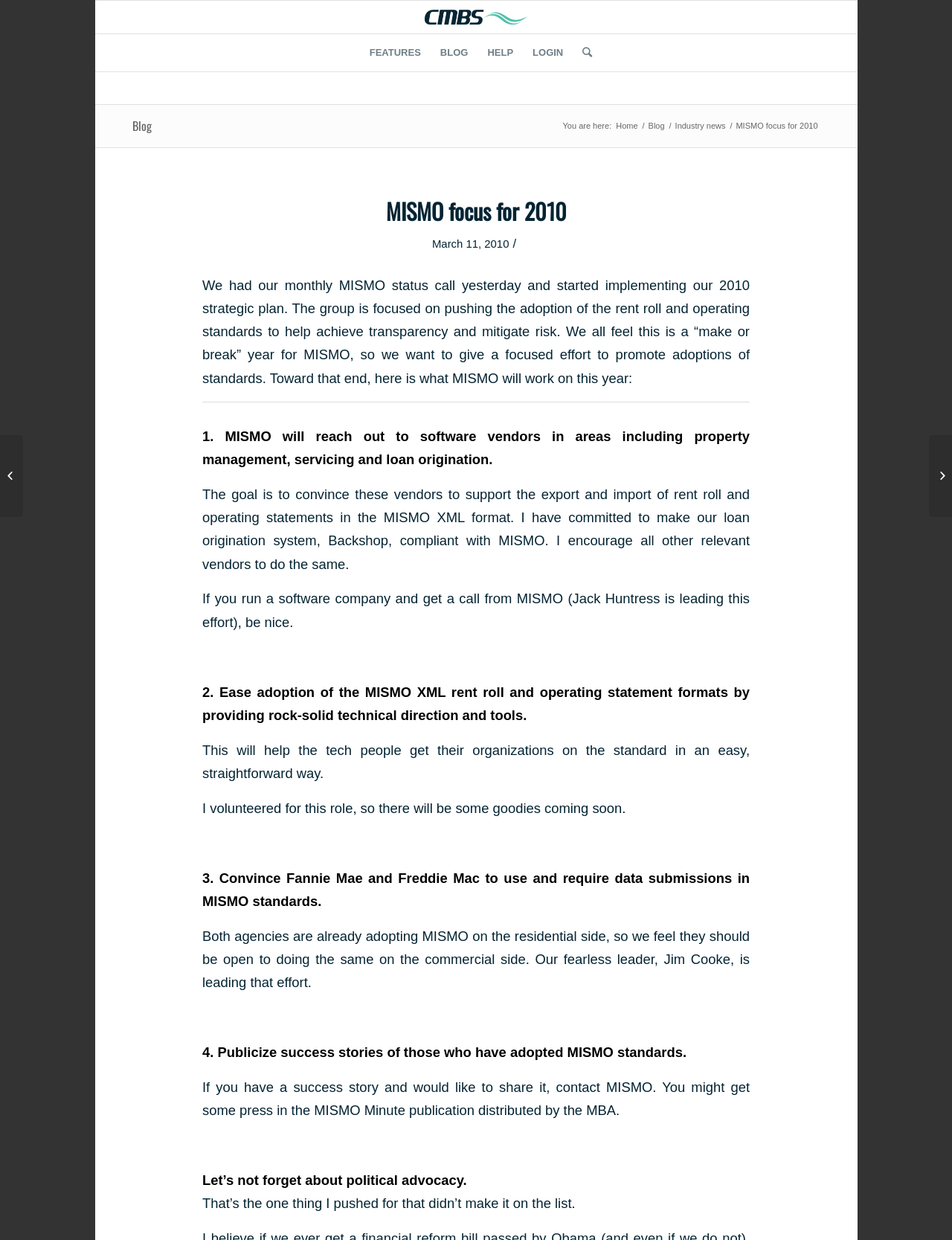What is the focus of MISMO for 2010?
Answer with a single word or short phrase according to what you see in the image.

CMBS